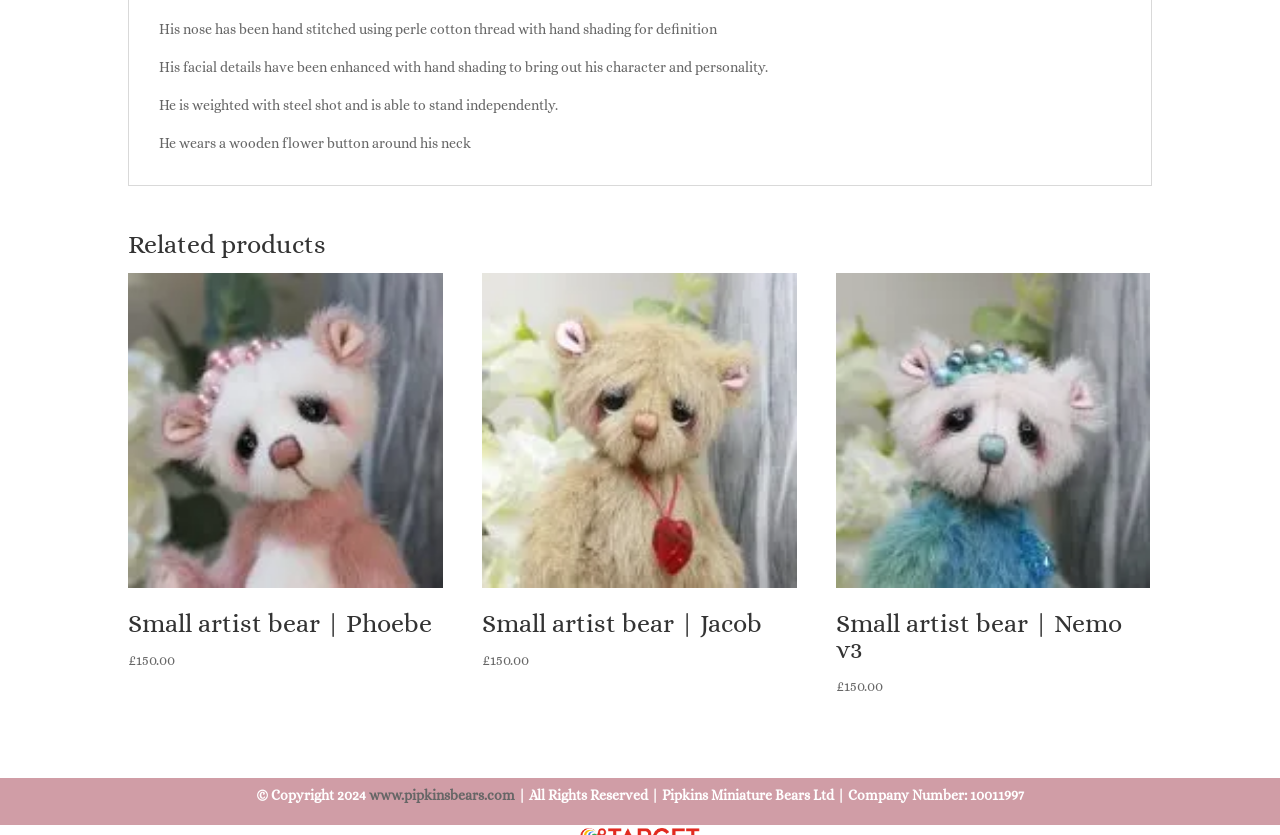What is the company name of the website owner?
Ensure your answer is thorough and detailed.

I found the text '| All Rights Reserved | Pipkins Miniature Bears Ltd | Company Number: 10011997' which mentions the company name as Pipkins Miniature Bears Ltd.